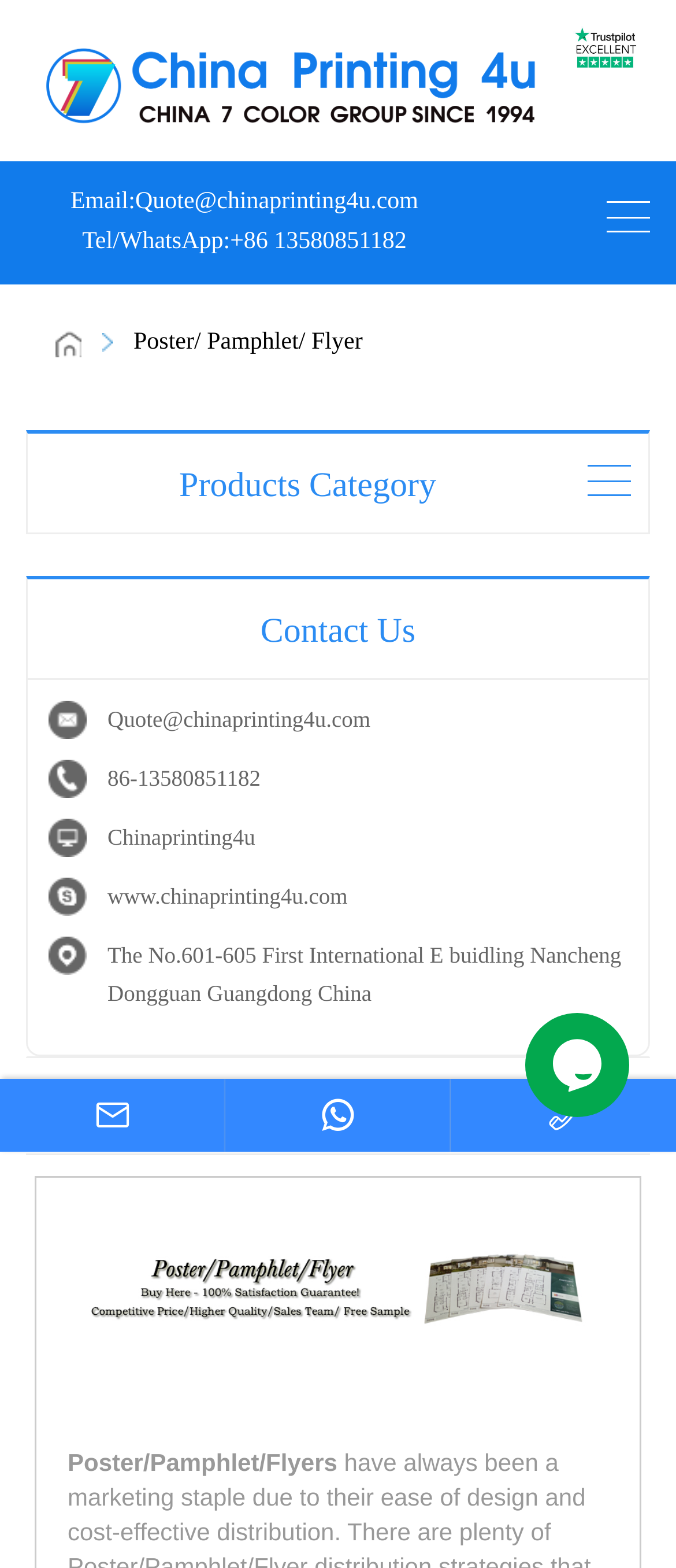Answer this question in one word or a short phrase: What is the company's website URL?

www.chinaprinting4u.com